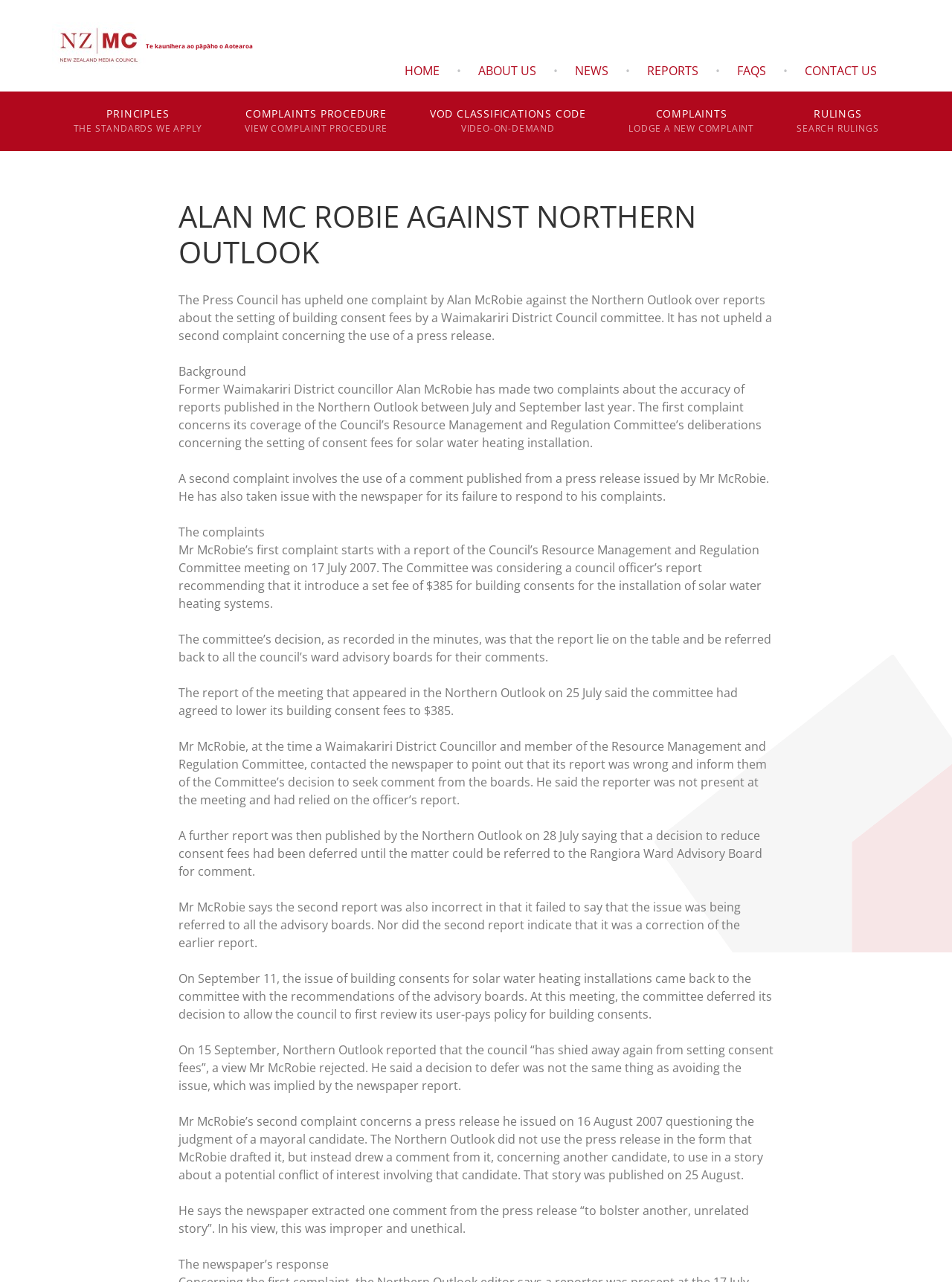Kindly determine the bounding box coordinates for the clickable area to achieve the given instruction: "View FAQs".

[0.762, 0.043, 0.816, 0.067]